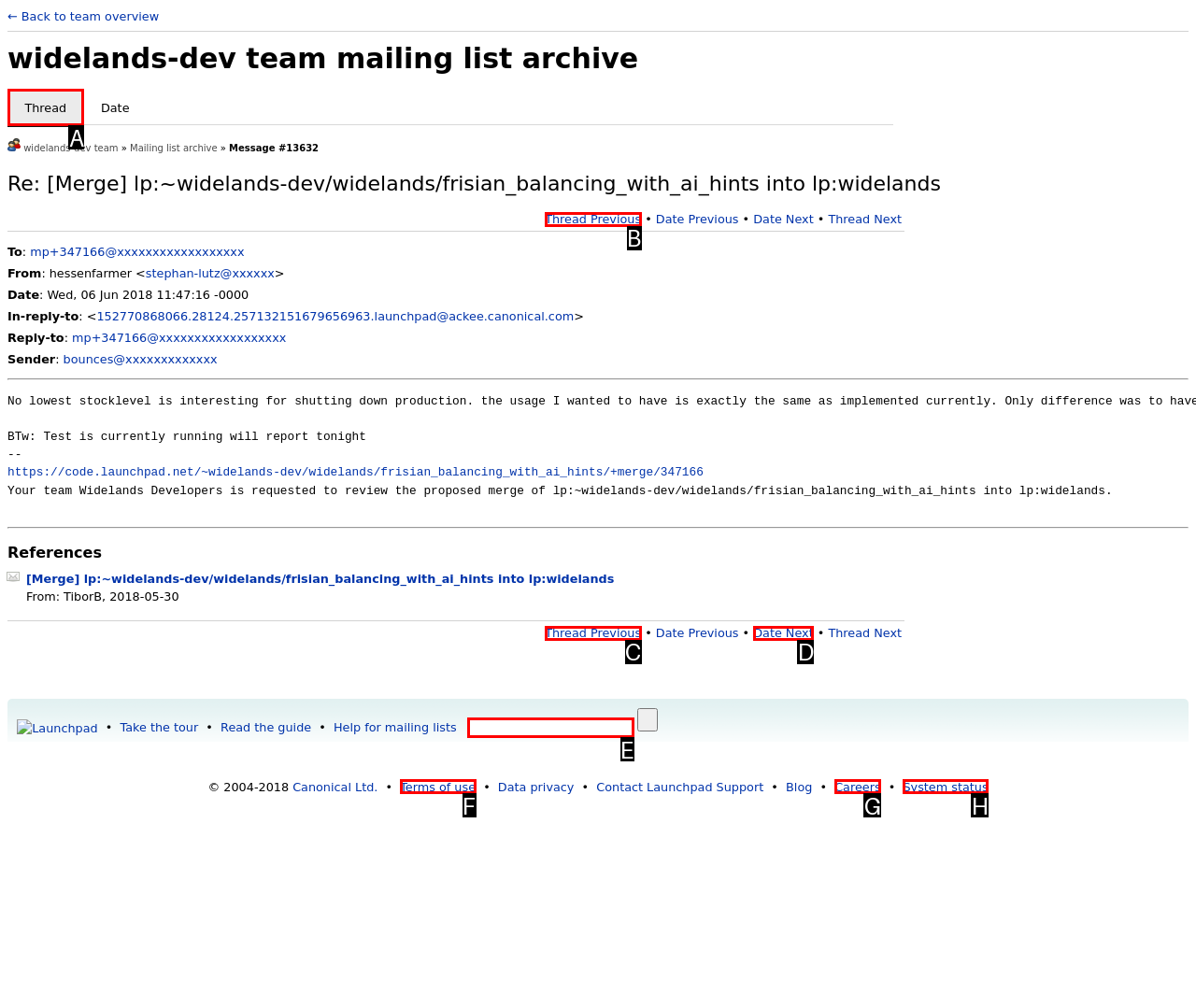Provide the letter of the HTML element that you need to click on to perform the task: search.
Answer with the letter corresponding to the correct option.

None